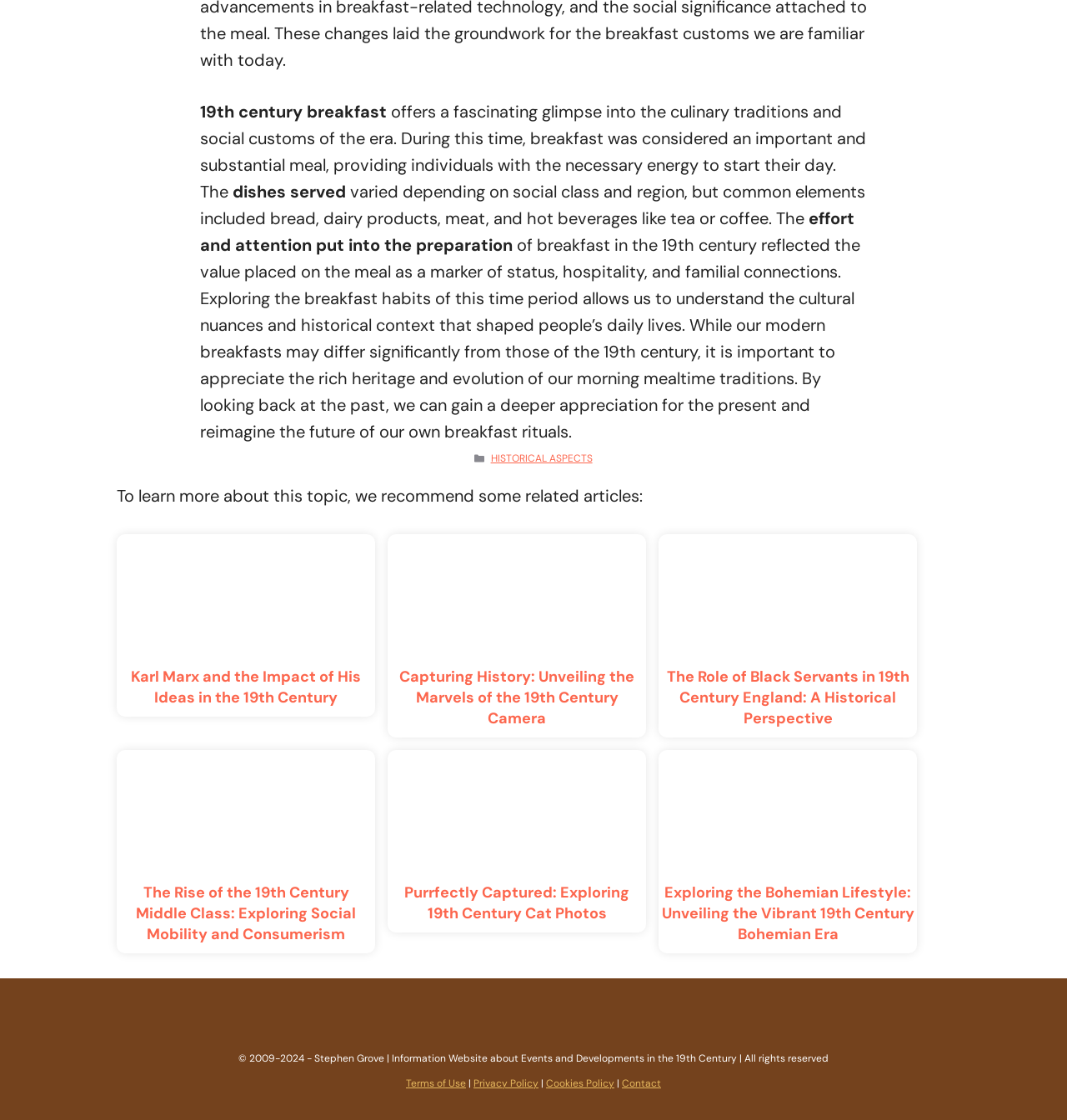Give a one-word or one-phrase response to the question:
What is the main topic of this webpage?

19th century breakfast